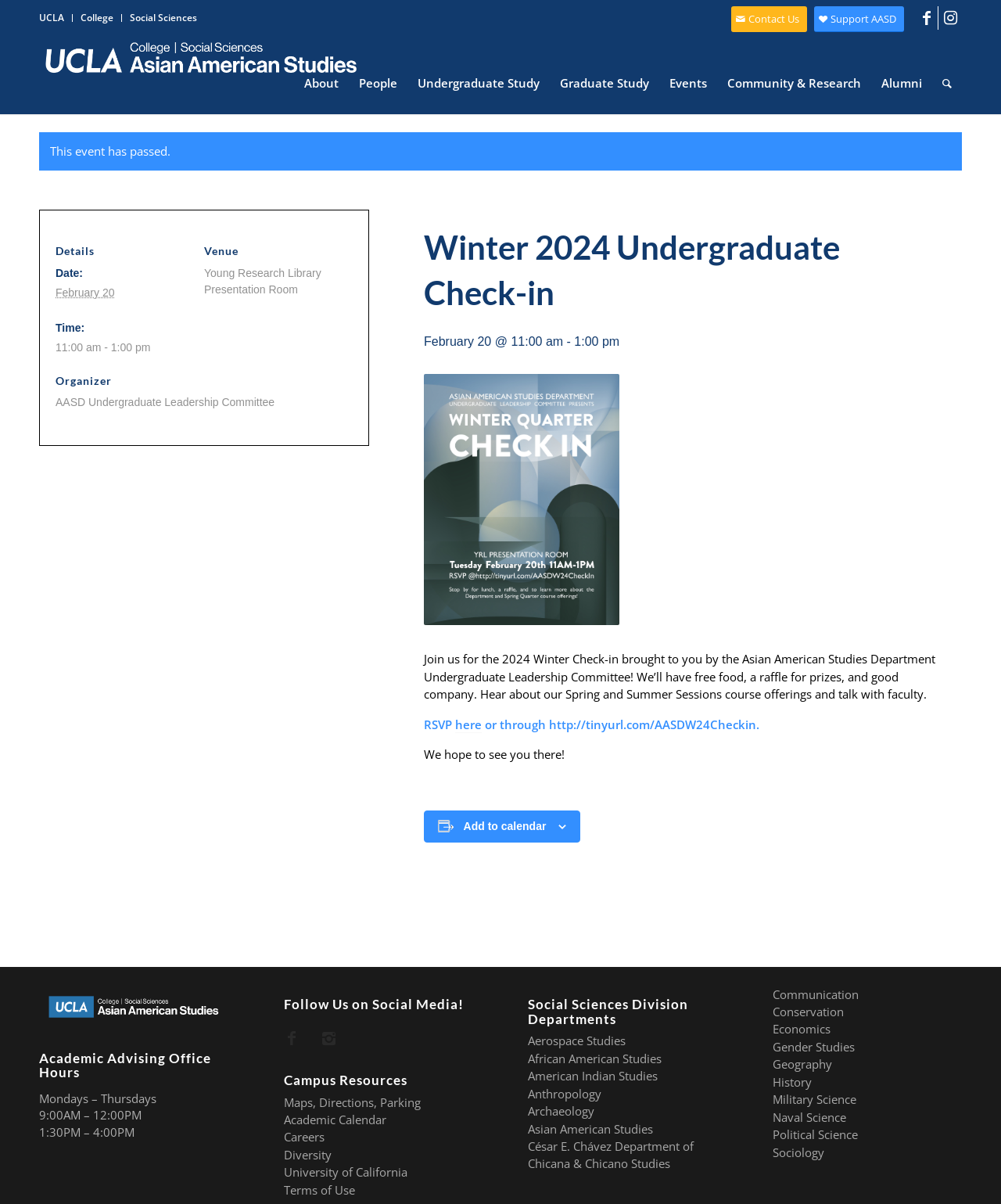Determine the bounding box of the UI component based on this description: "Aerospace Studies". The bounding box coordinates should be four float values between 0 and 1, i.e., [left, top, right, bottom].

[0.528, 0.858, 0.625, 0.871]